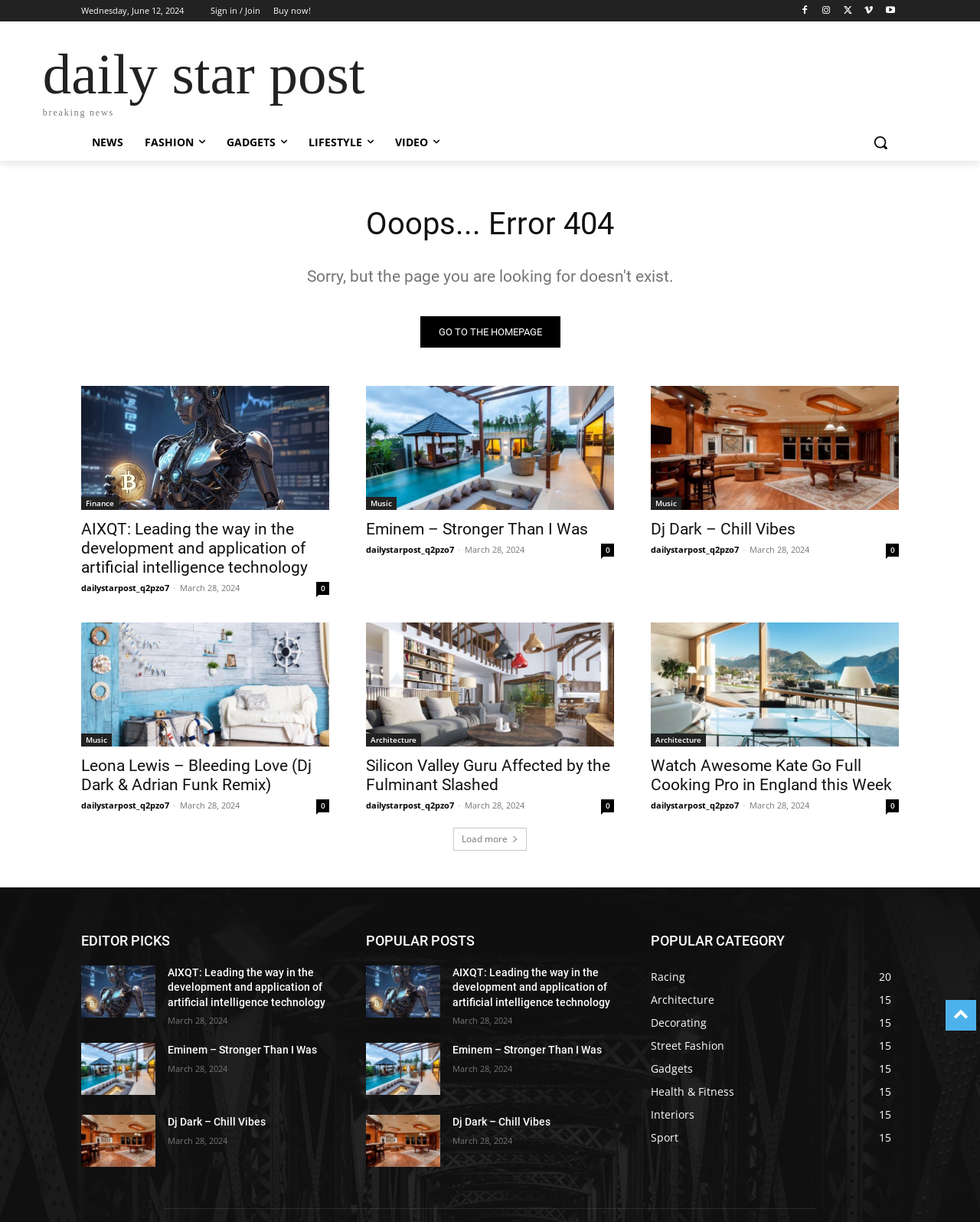Find and indicate the bounding box coordinates of the region you should select to follow the given instruction: "Click on the 'Sign in / Join' link".

[0.215, 0.0, 0.266, 0.018]